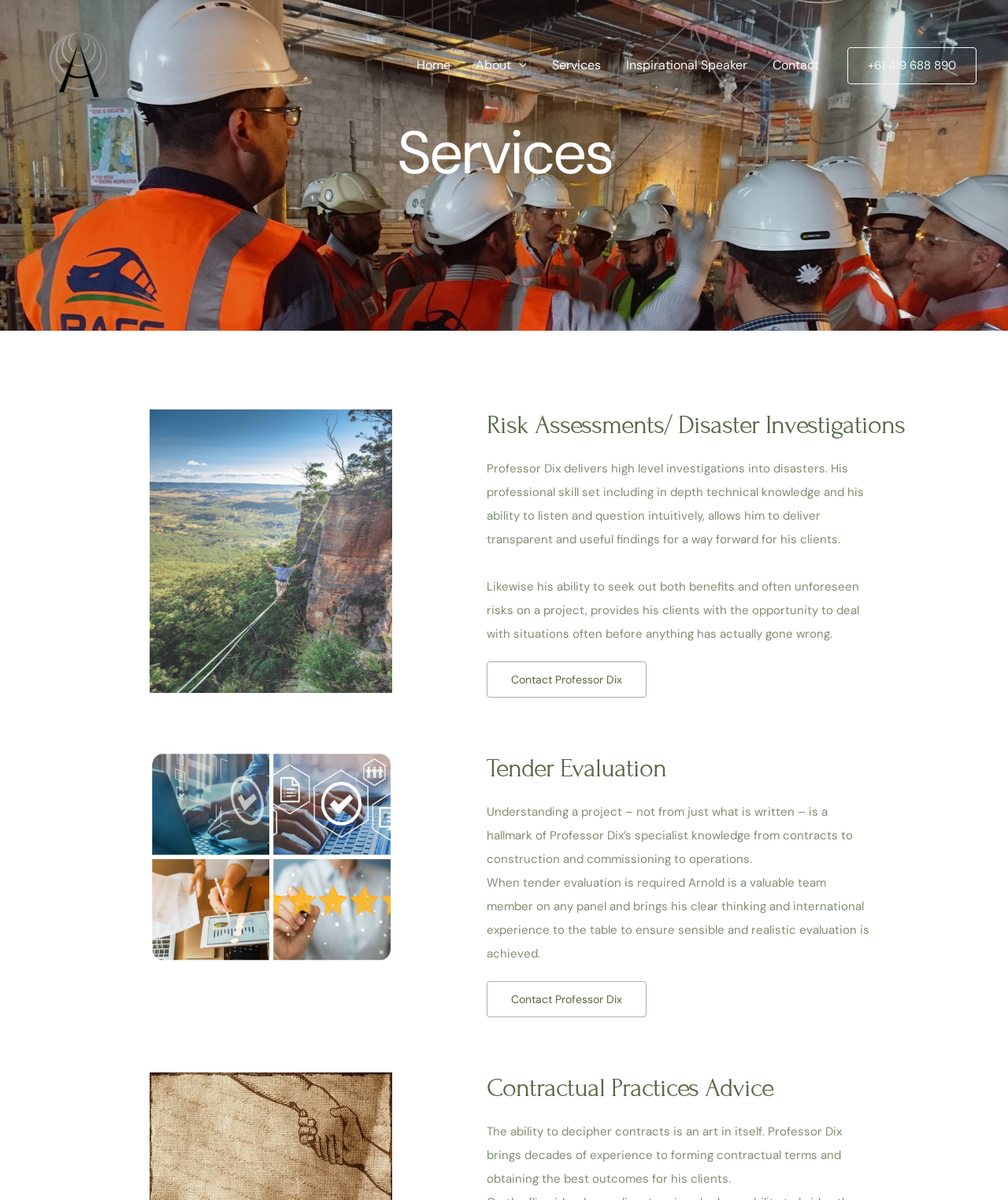Look at the image and give a detailed response to the following question: How many buttons are there on the webpage?

I counted the button elements on the webpage and found two buttons with the text 'Contact Professor Dix'.